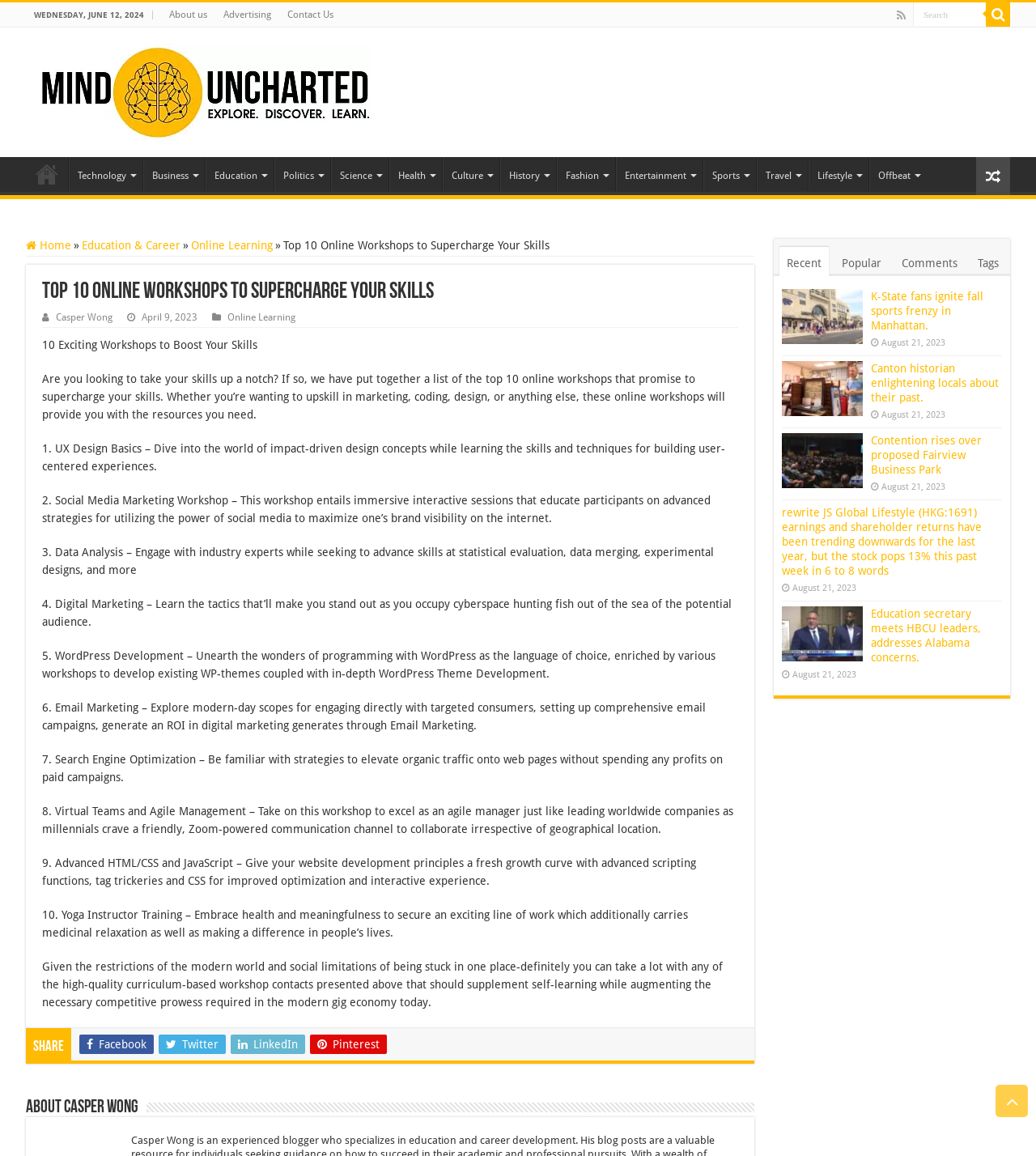Please determine the bounding box coordinates for the UI element described here. Use the format (top-left x, top-left y, bottom-right x, bottom-right y) with values bounded between 0 and 1: Stocks

None